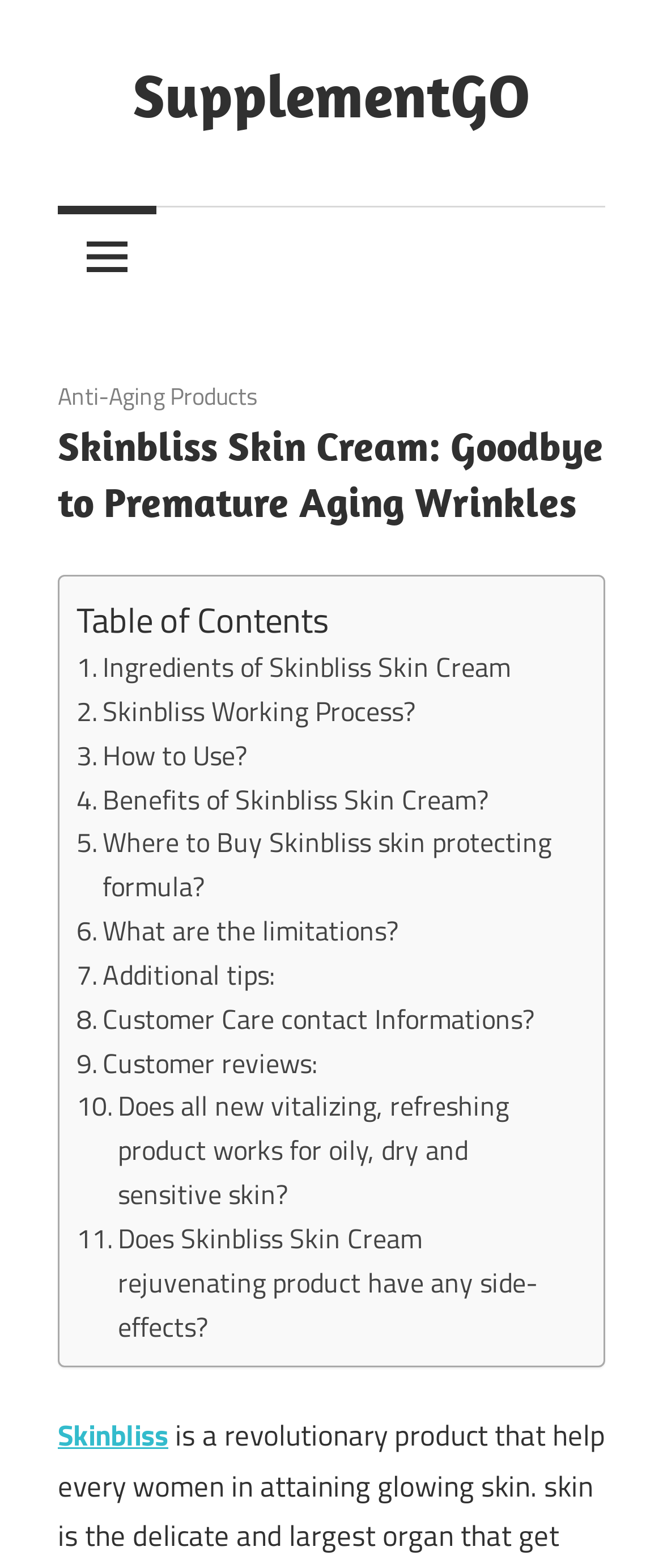Using the element description Mutual Funds, predict the bounding box coordinates for the UI element. Provide the coordinates in (top-left x, top-left y, bottom-right x, bottom-right y) format with values ranging from 0 to 1.

None